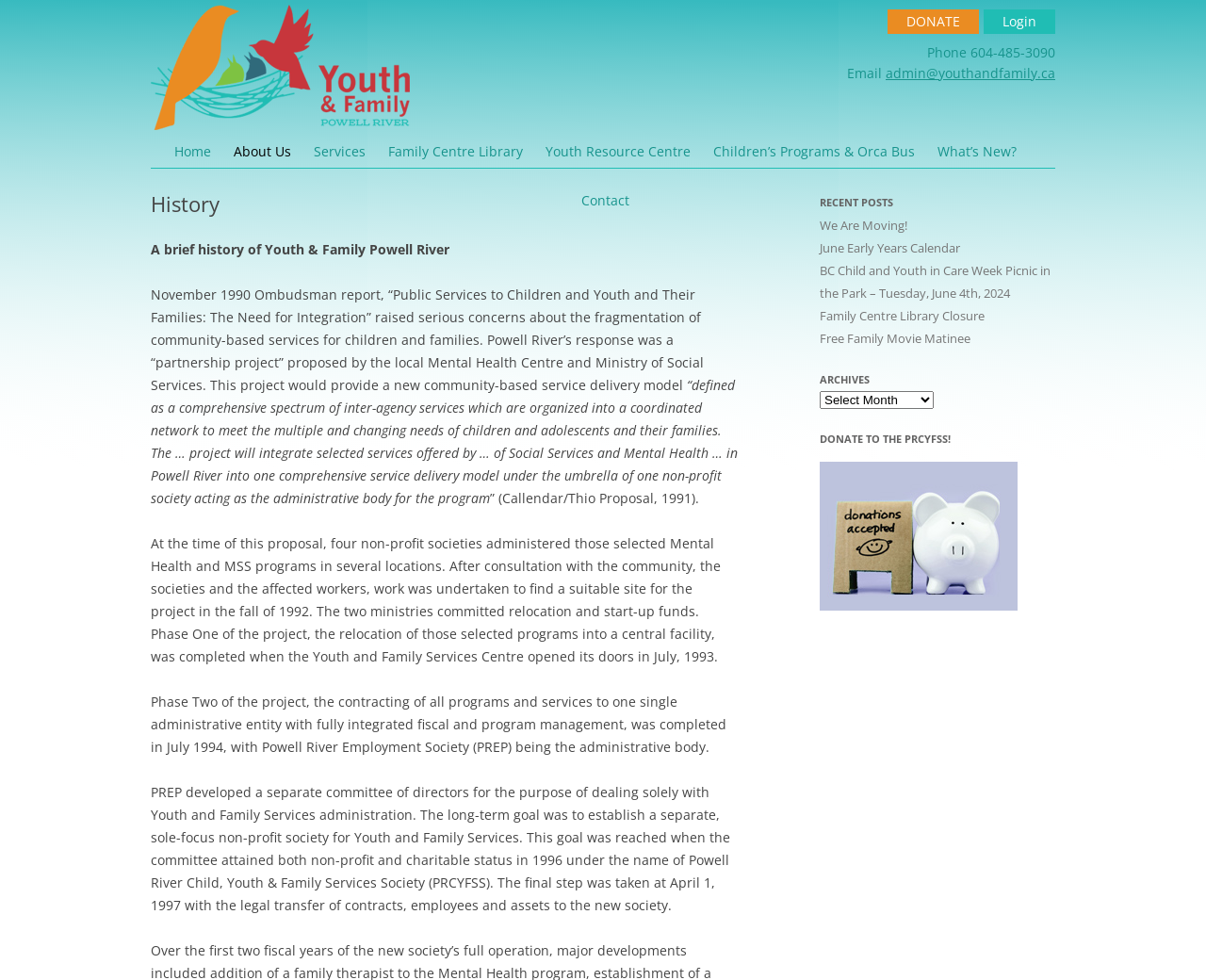Determine the webpage's heading and output its text content.

Youth & Family Powell River